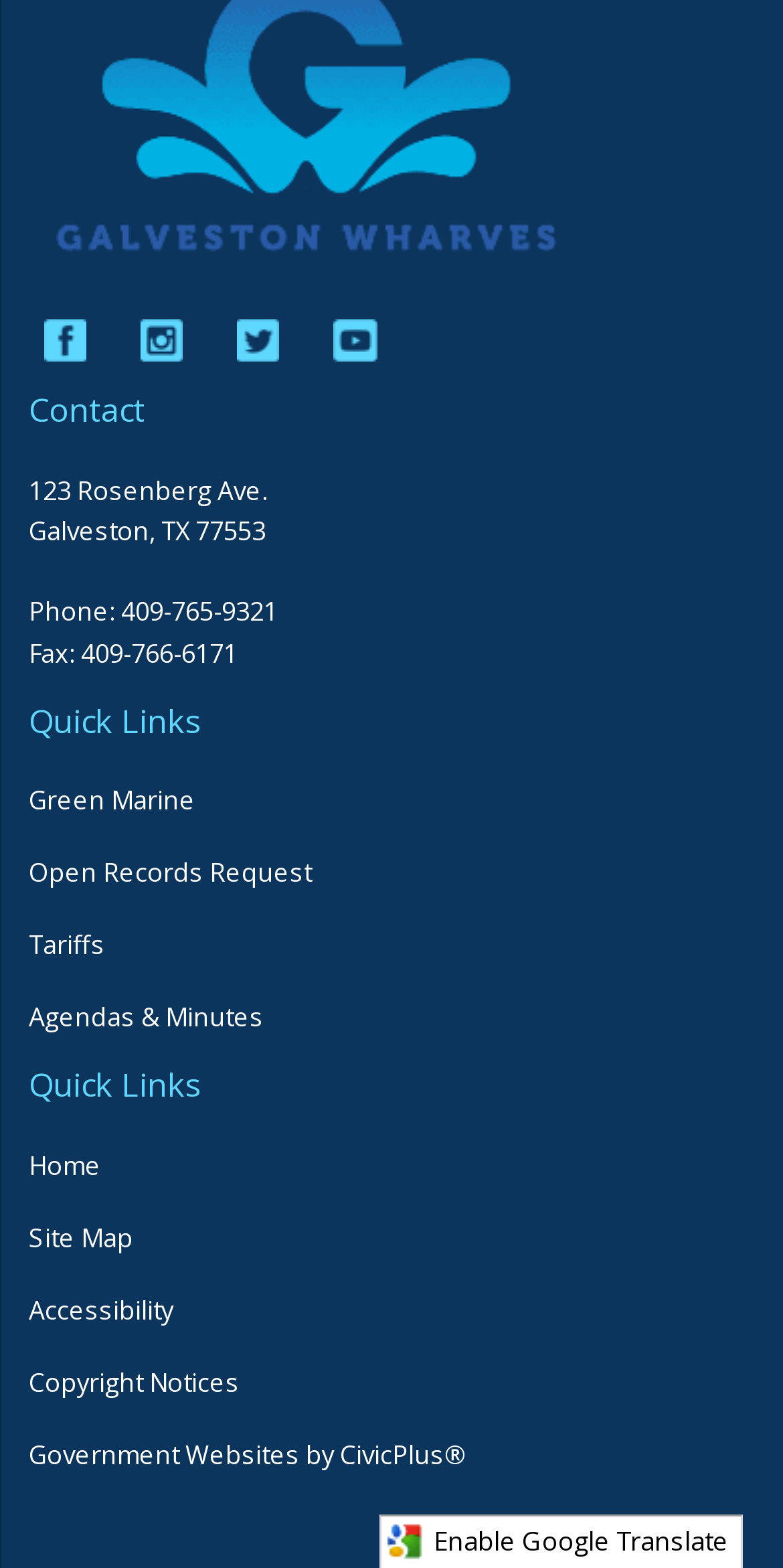How many quick links are available?
Provide an in-depth and detailed explanation in response to the question.

The webpage has two 'Quick Links' regions, each containing several links. The first region has 4 links, and the second region has 5 links, making a total of 9 quick links available.